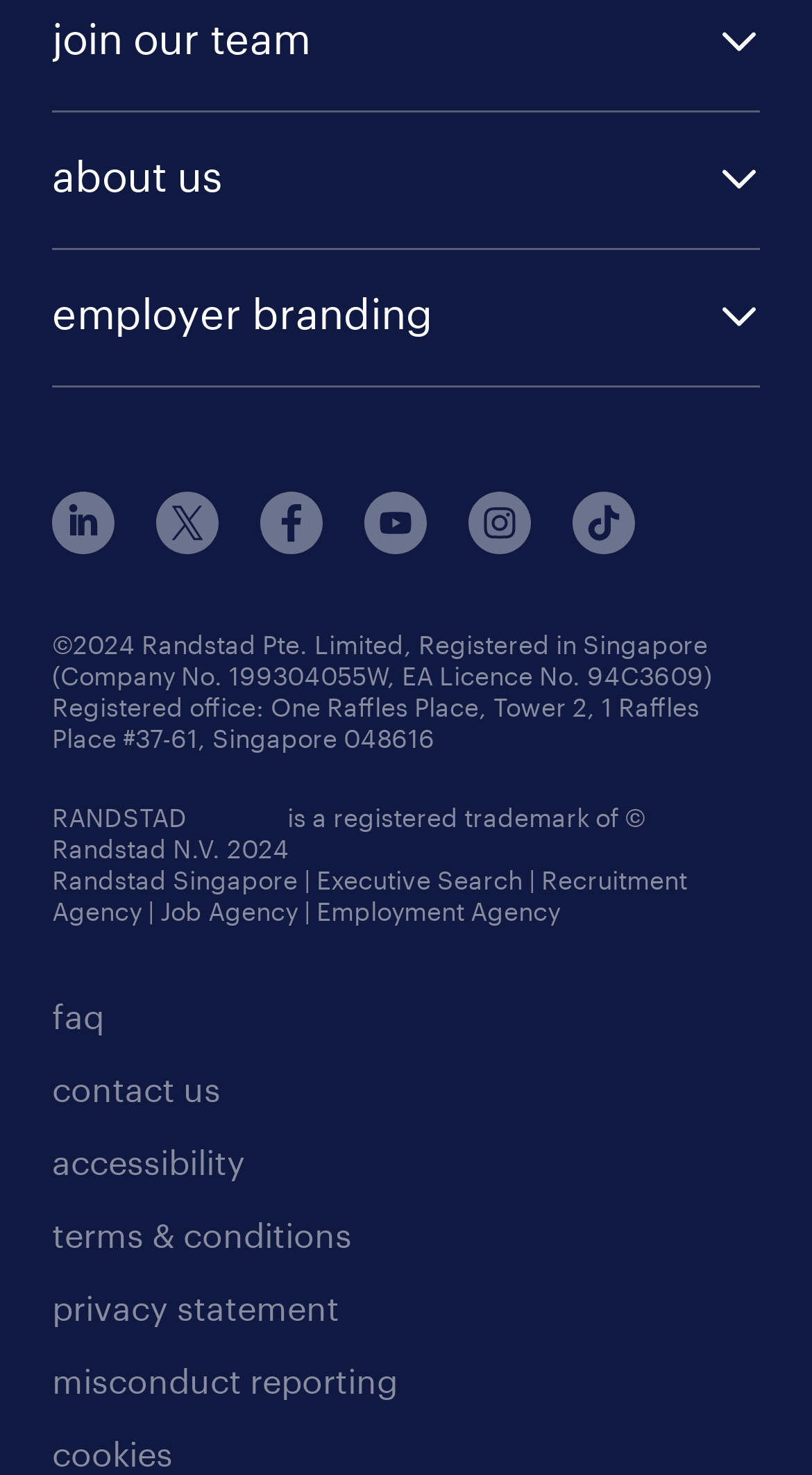Please determine the bounding box coordinates for the element that should be clicked to follow these instructions: "view terms & conditions".

[0.064, 0.823, 0.433, 0.85]